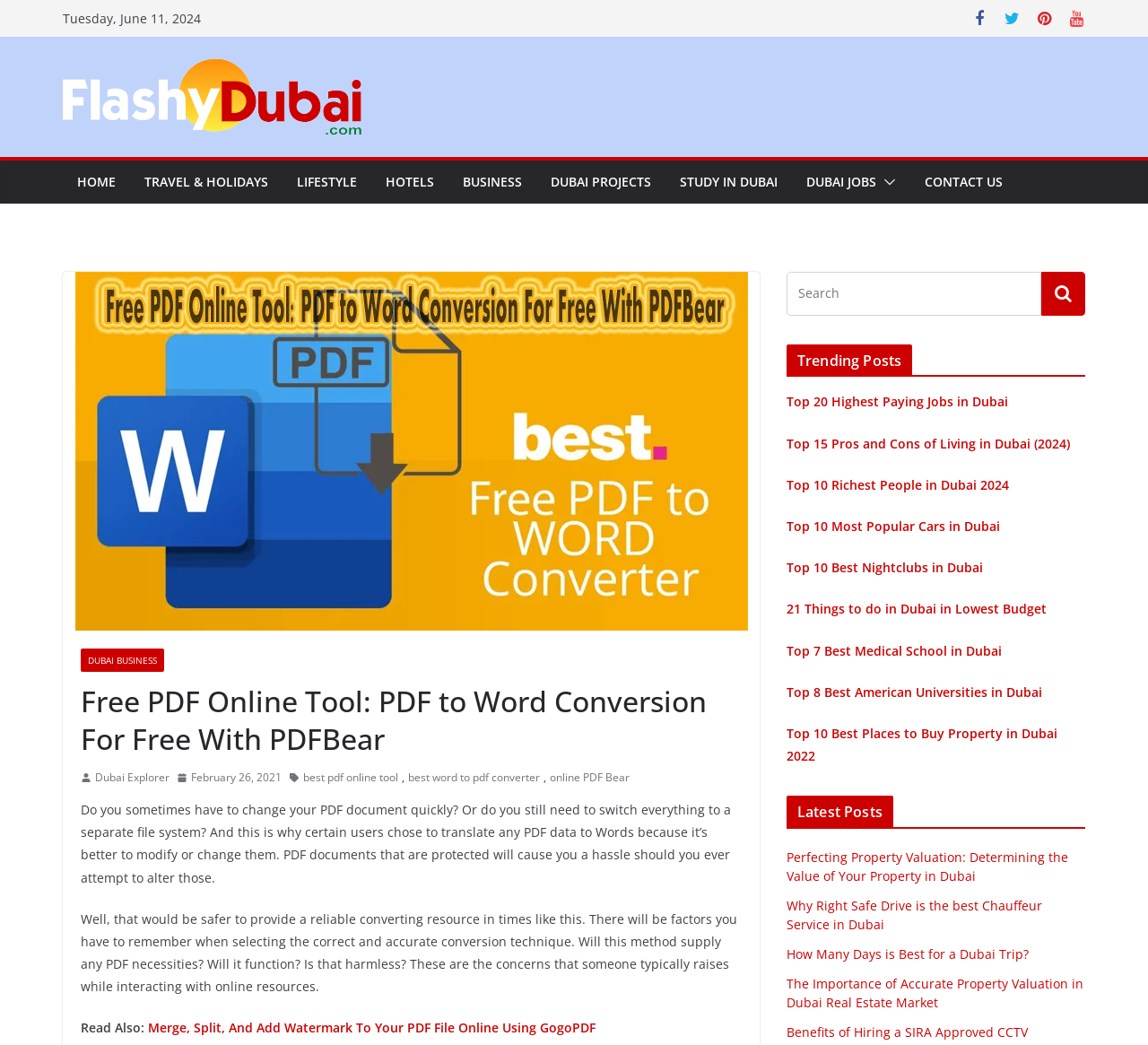What is the purpose of the PDFBear online tool?
Look at the image and answer the question with a single word or phrase.

Transform documents